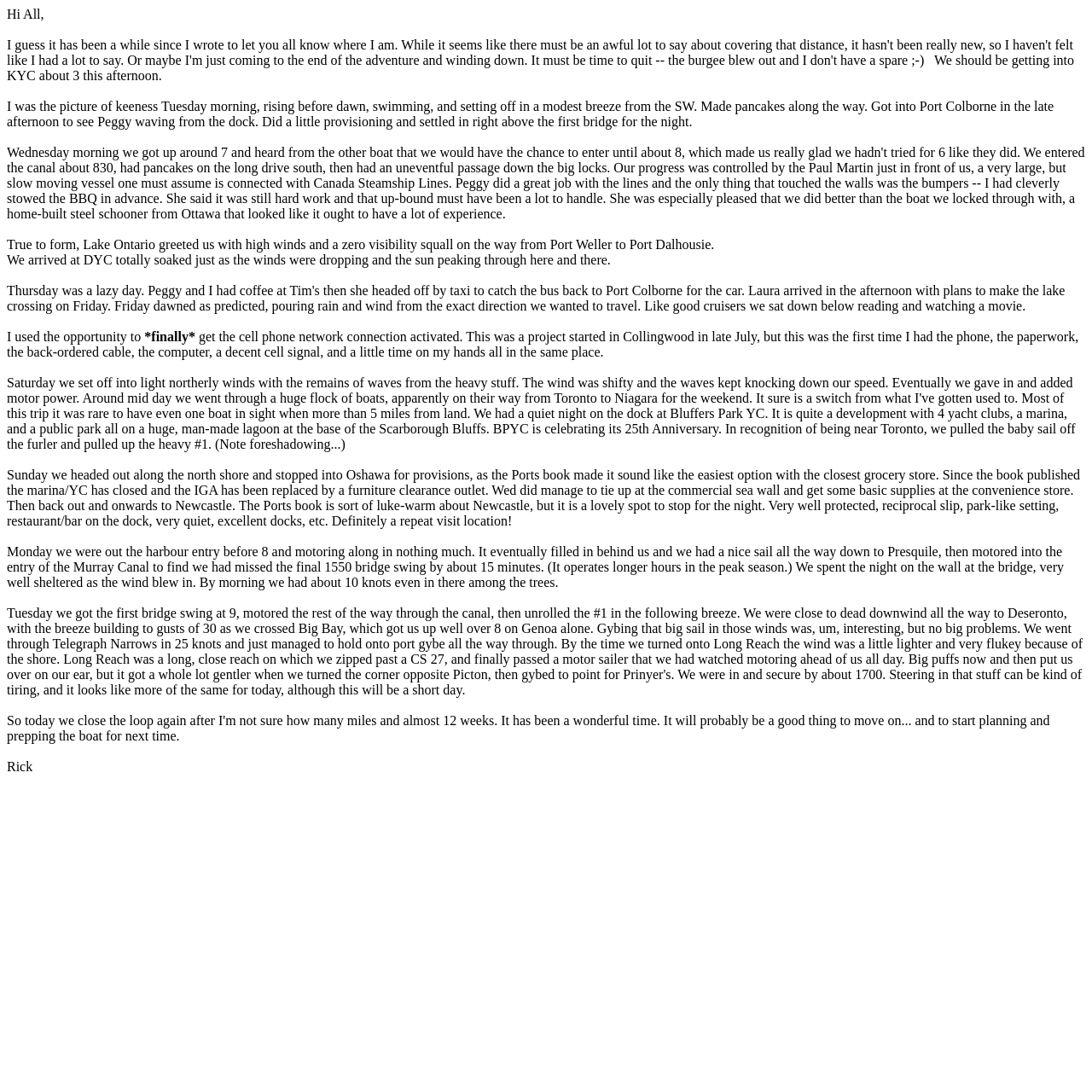Based on the image, please elaborate on the answer to the following question:
What is the author's activity on Thursday?

The author mentions 'Thursday was a lazy day' which indicates that the author did not engage in any strenuous activities on this day and instead took it easy.